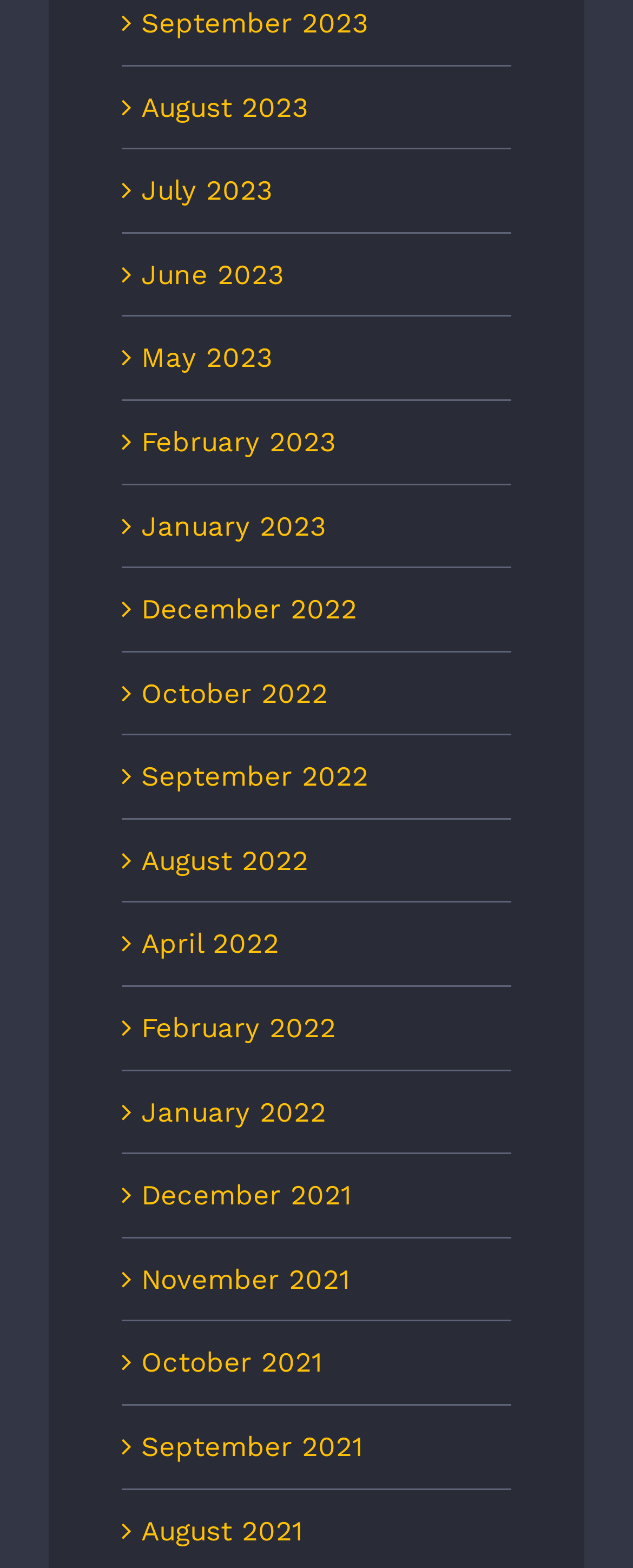Determine the bounding box coordinates of the clickable region to carry out the instruction: "View January 2022".

[0.223, 0.698, 0.515, 0.719]